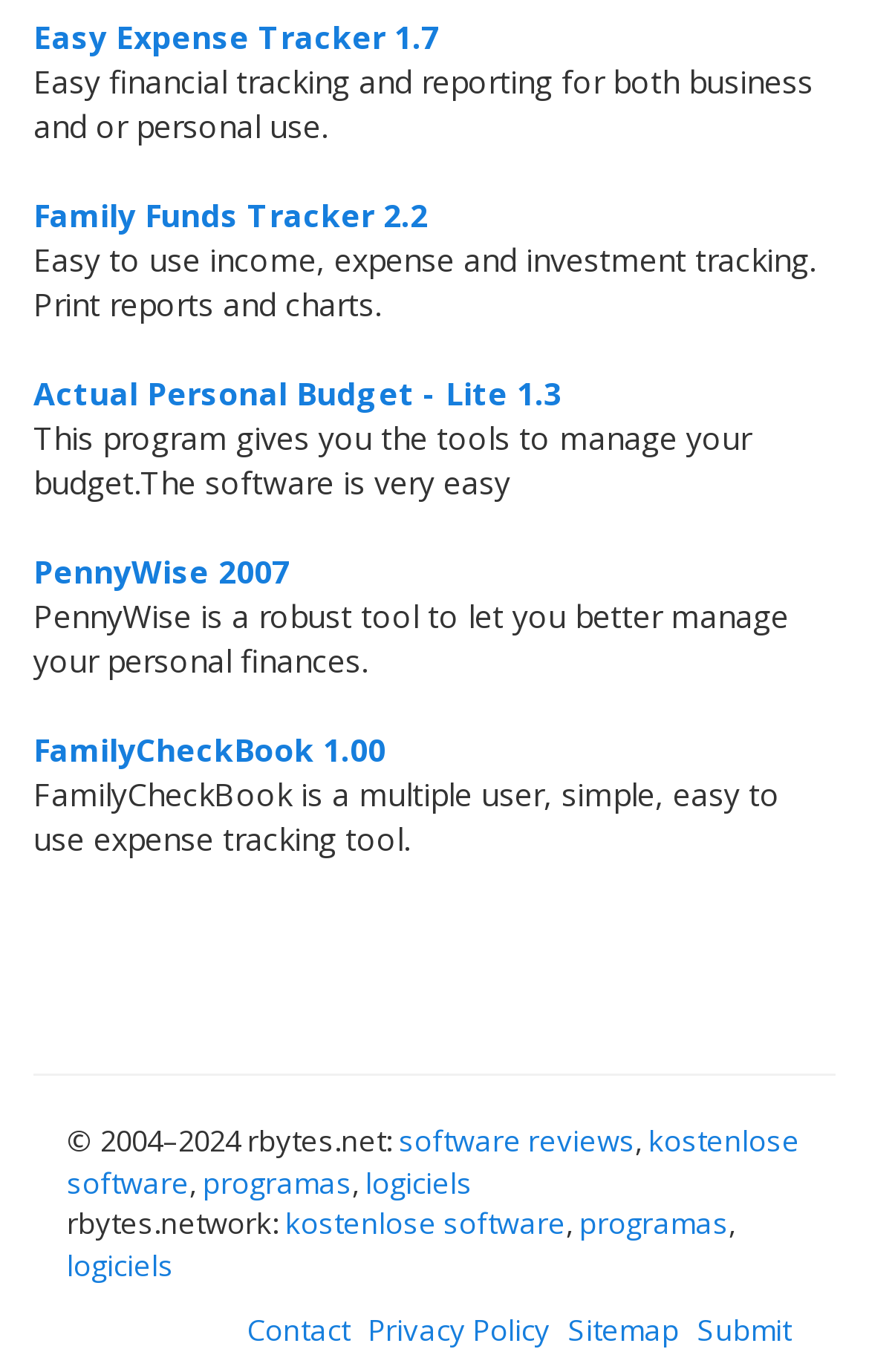Show the bounding box coordinates for the HTML element described as: "logiciels".

[0.077, 0.907, 0.2, 0.937]